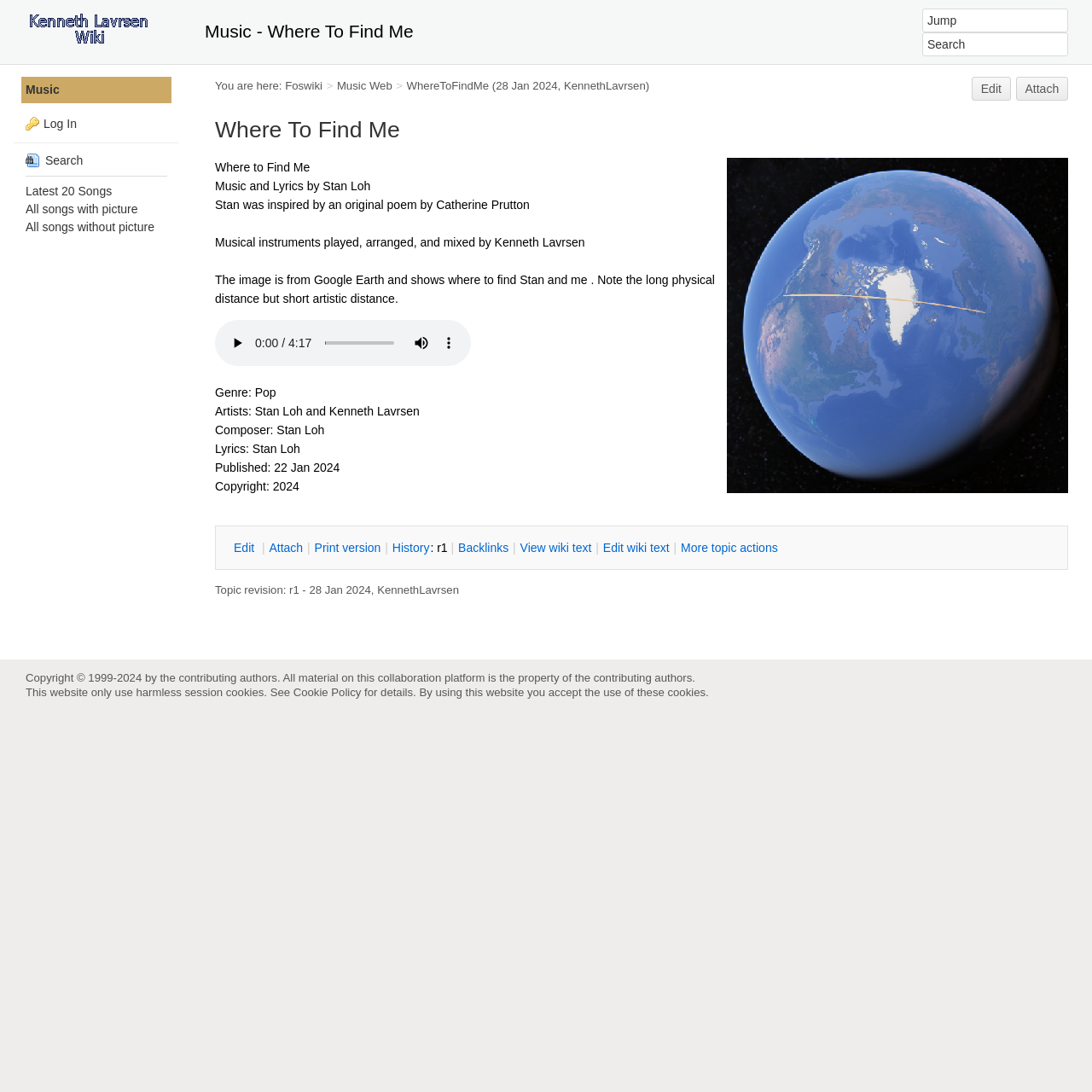Identify the bounding box coordinates of the region I need to click to complete this instruction: "Edit the page".

[0.89, 0.07, 0.926, 0.092]